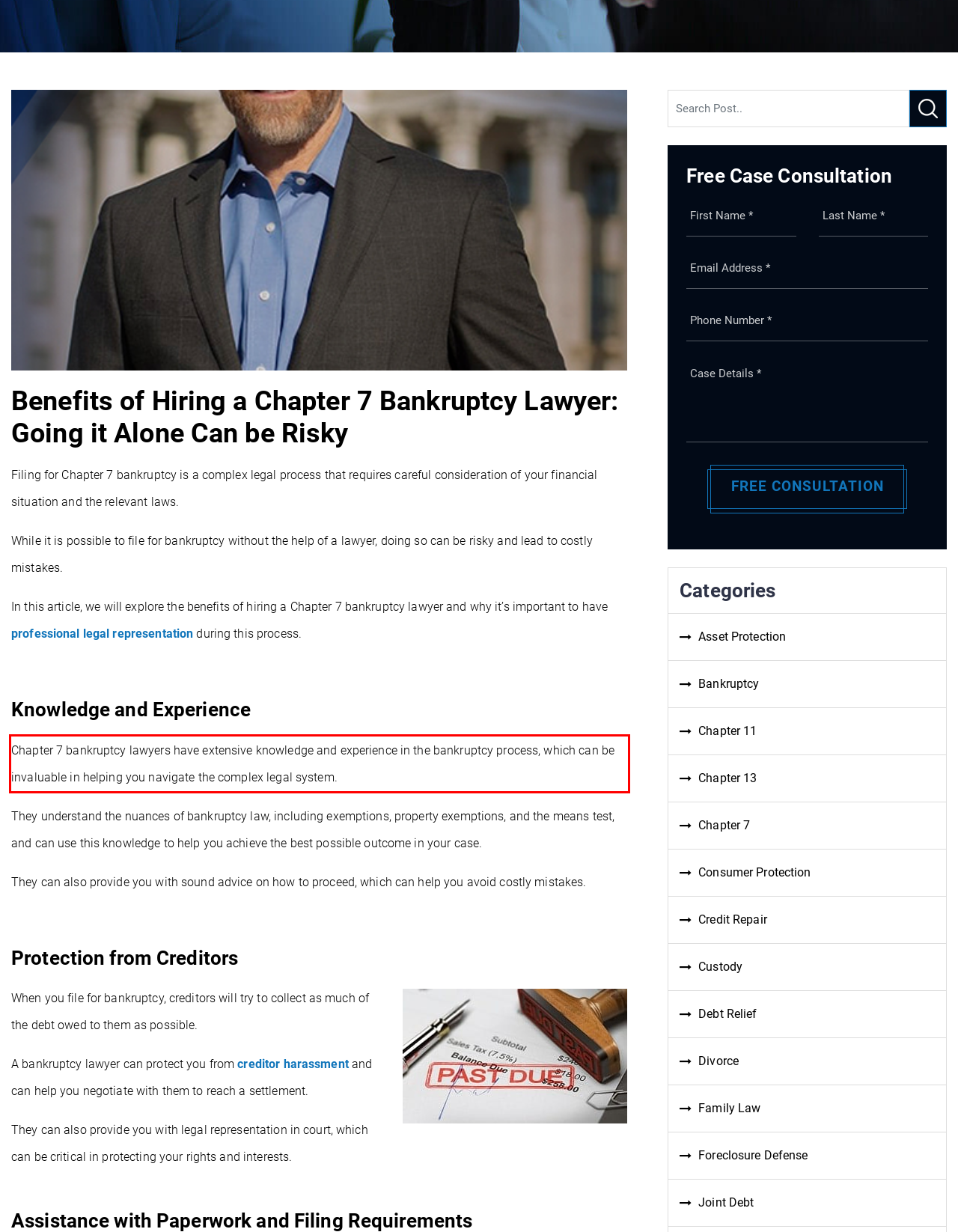Locate the red bounding box in the provided webpage screenshot and use OCR to determine the text content inside it.

Chapter 7 bankruptcy lawyers have extensive knowledge and experience in the bankruptcy process, which can be invaluable in helping you navigate the complex legal system.